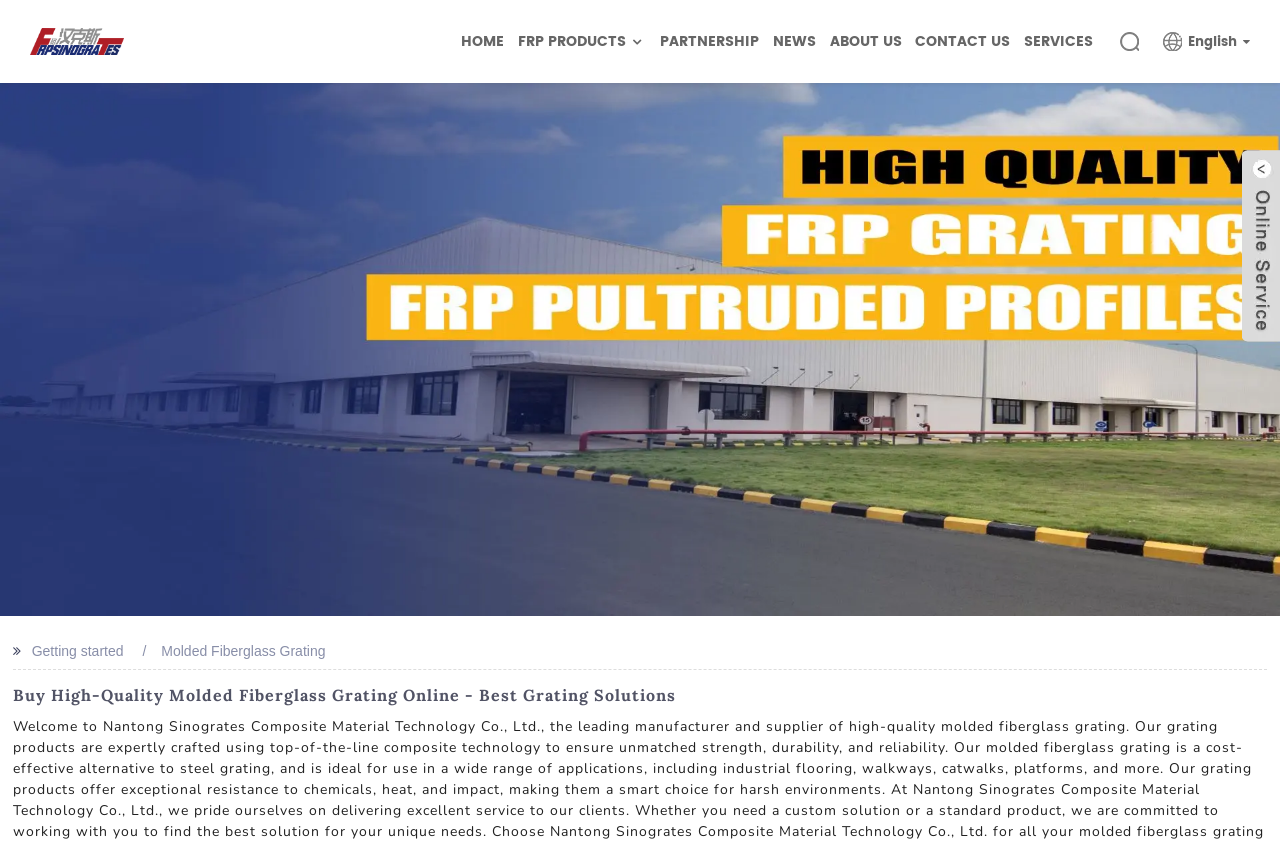Predict the bounding box coordinates of the area that should be clicked to accomplish the following instruction: "Change language to English". The bounding box coordinates should consist of four float numbers between 0 and 1, i.e., [left, top, right, bottom].

[0.909, 0.04, 0.977, 0.057]